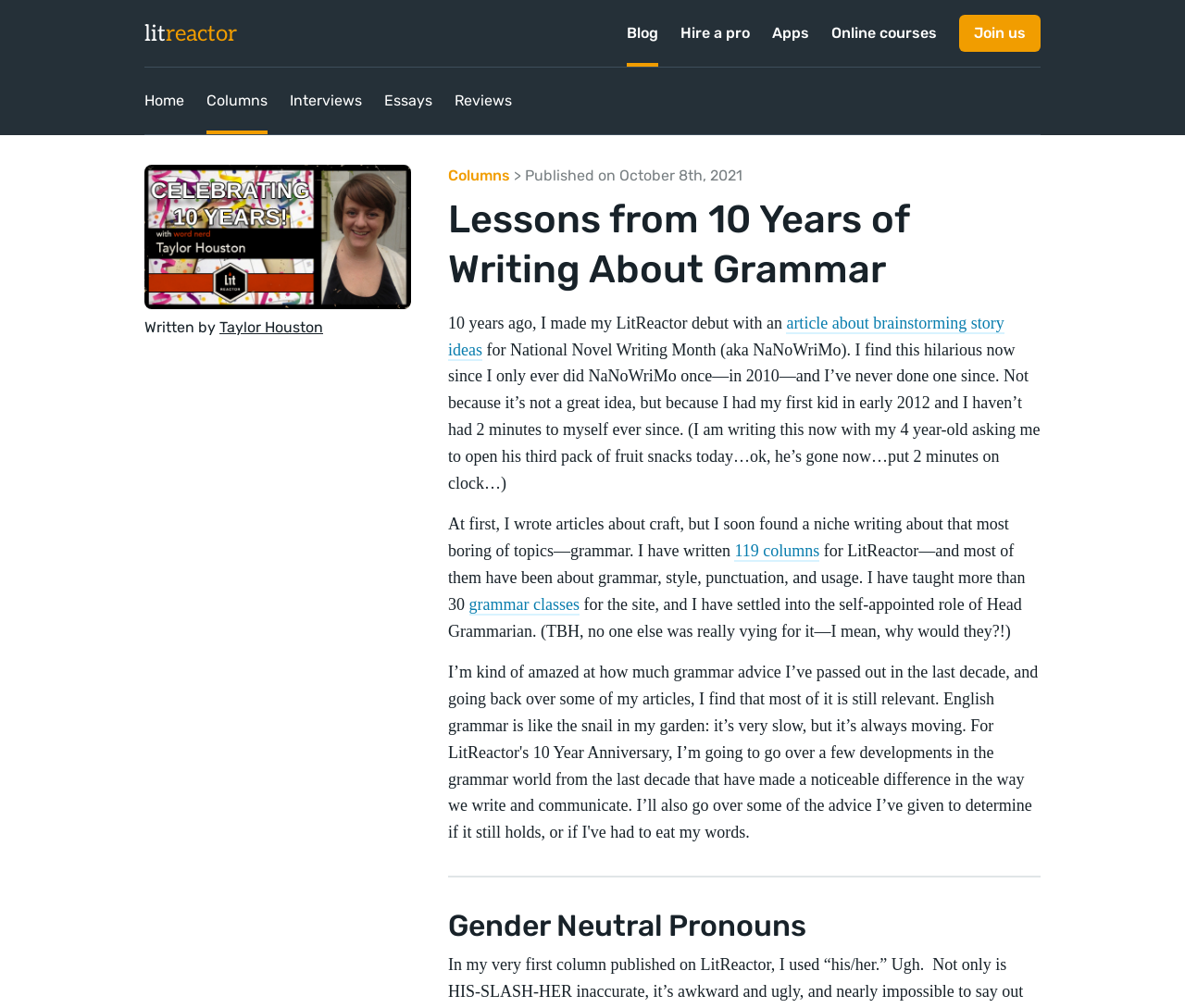Using the details from the image, please elaborate on the following question: How many columns has the author written?

The number of columns written by the author can be found in the article text, where it is mentioned that the author has written '119 columns' for LitReactor.